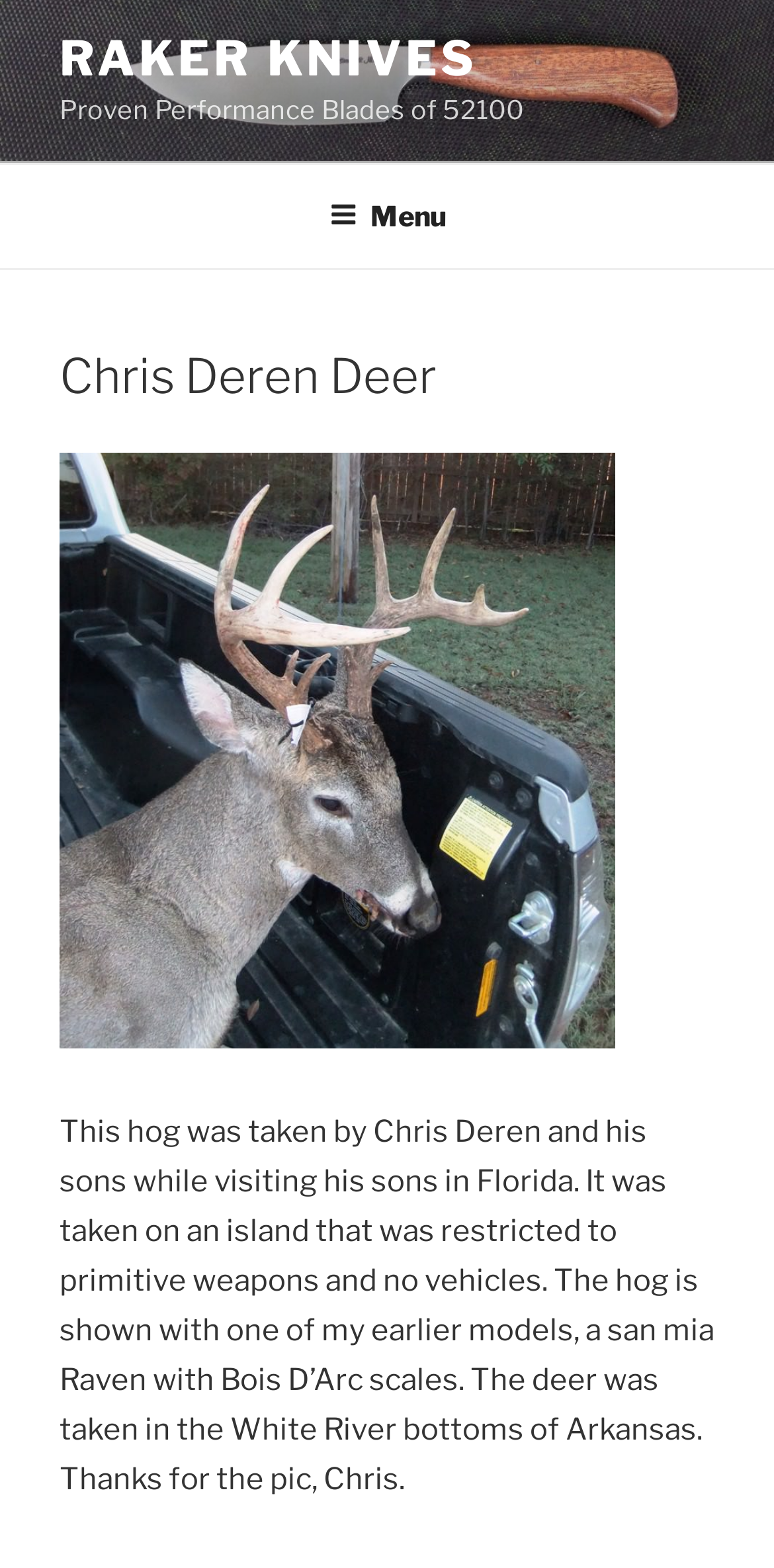Please provide a brief answer to the question using only one word or phrase: 
What is the name of the knife model shown in the image?

San Mia Raven